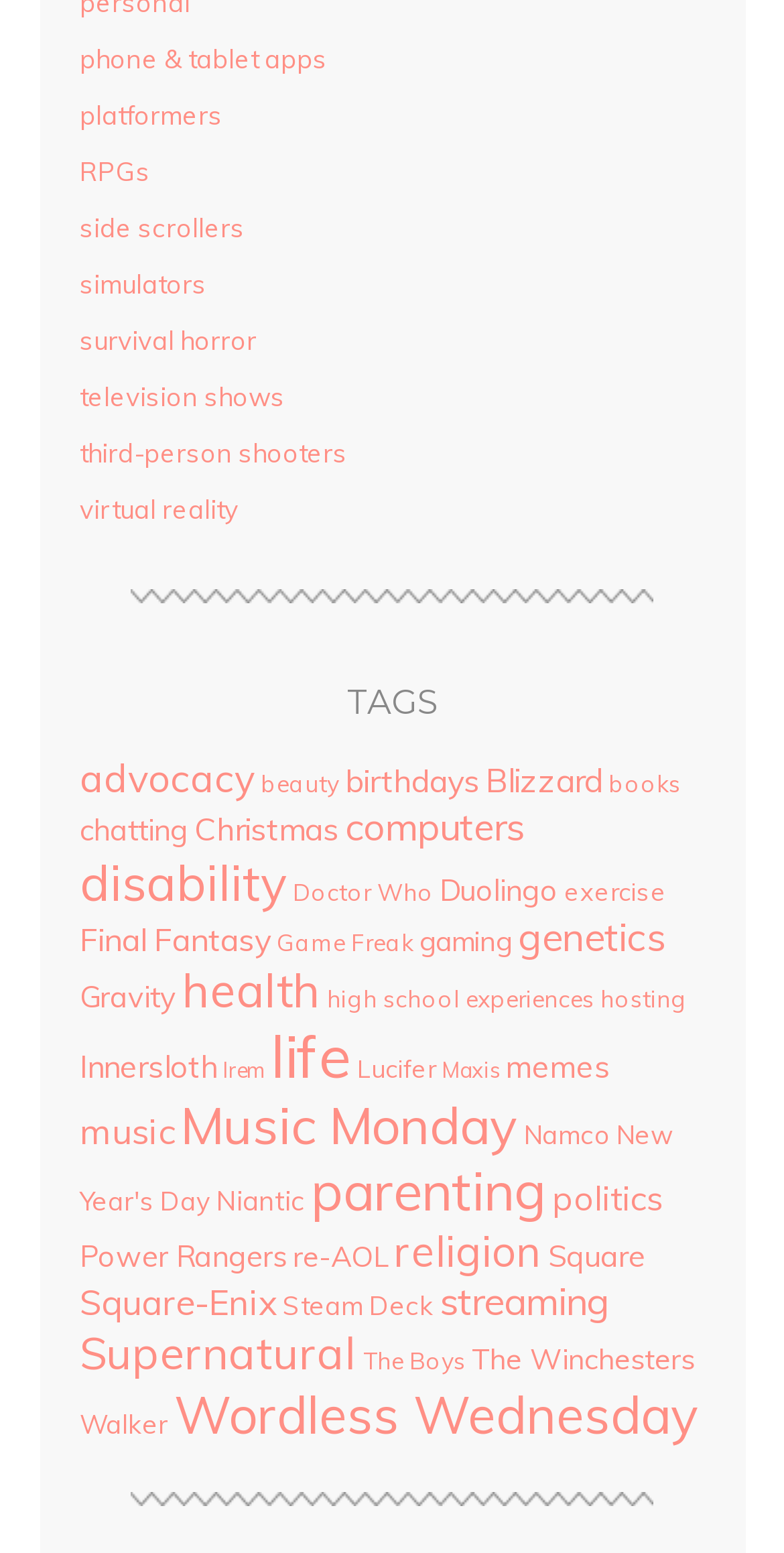Please reply to the following question with a single word or a short phrase:
How many items are related to 'disability' on this webpage?

150 items